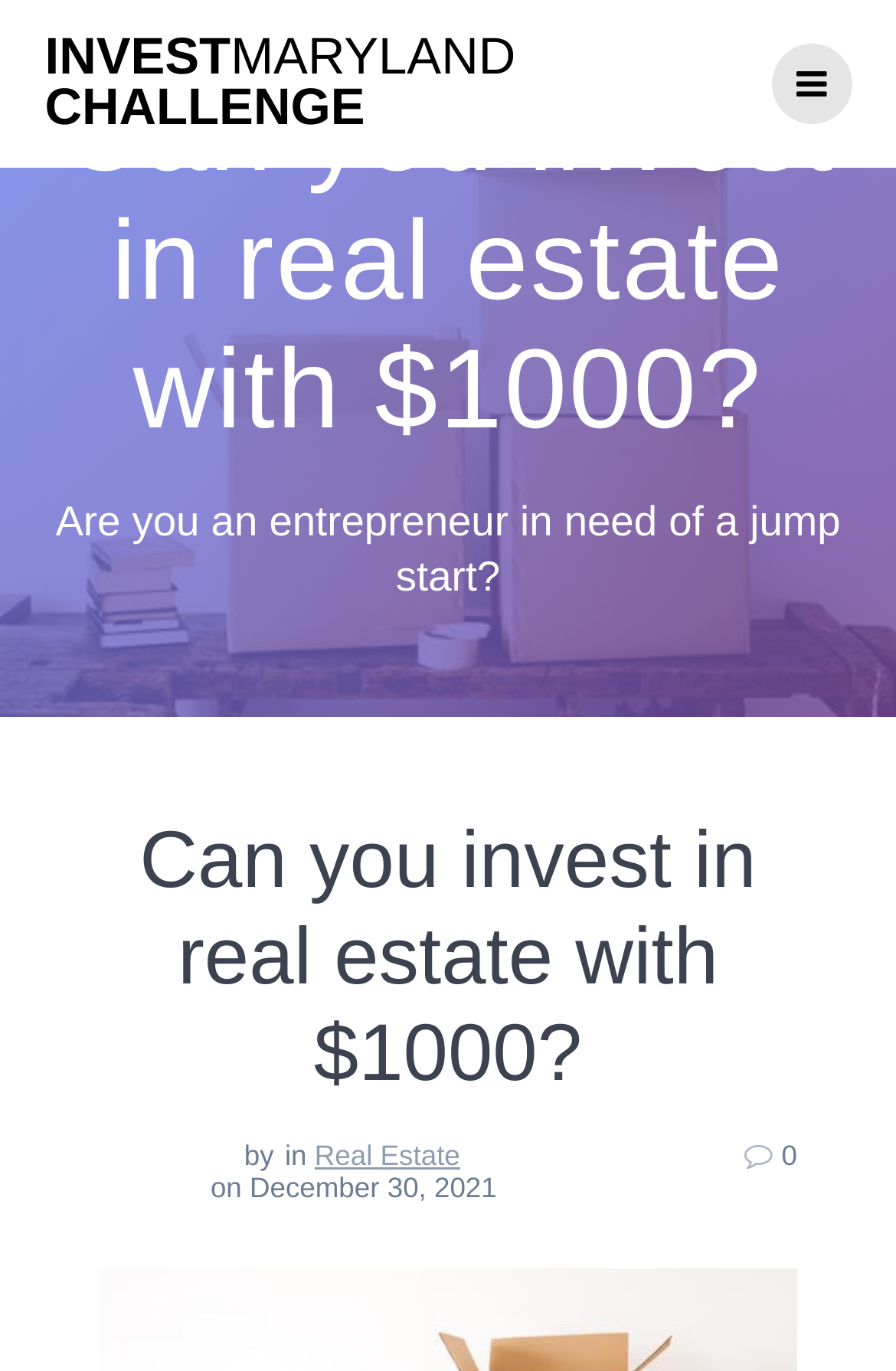Carefully examine the image and provide an in-depth answer to the question: What is the target audience of the article?

The target audience of the article can be inferred from the text 'Are you an entrepreneur in need of a jump start?' which suggests that the article is targeted towards entrepreneurs who need a starting point or guidance.